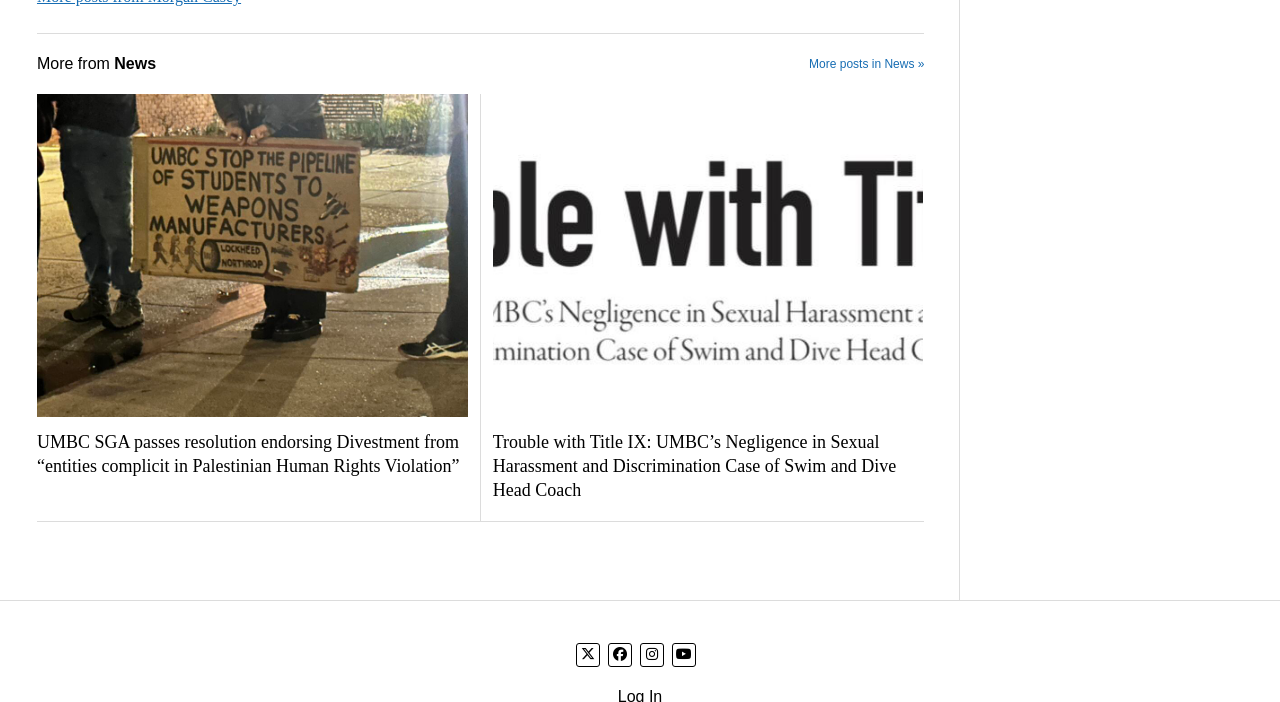Please provide a short answer using a single word or phrase for the question:
How many social media platforms are represented on the webpage?

4